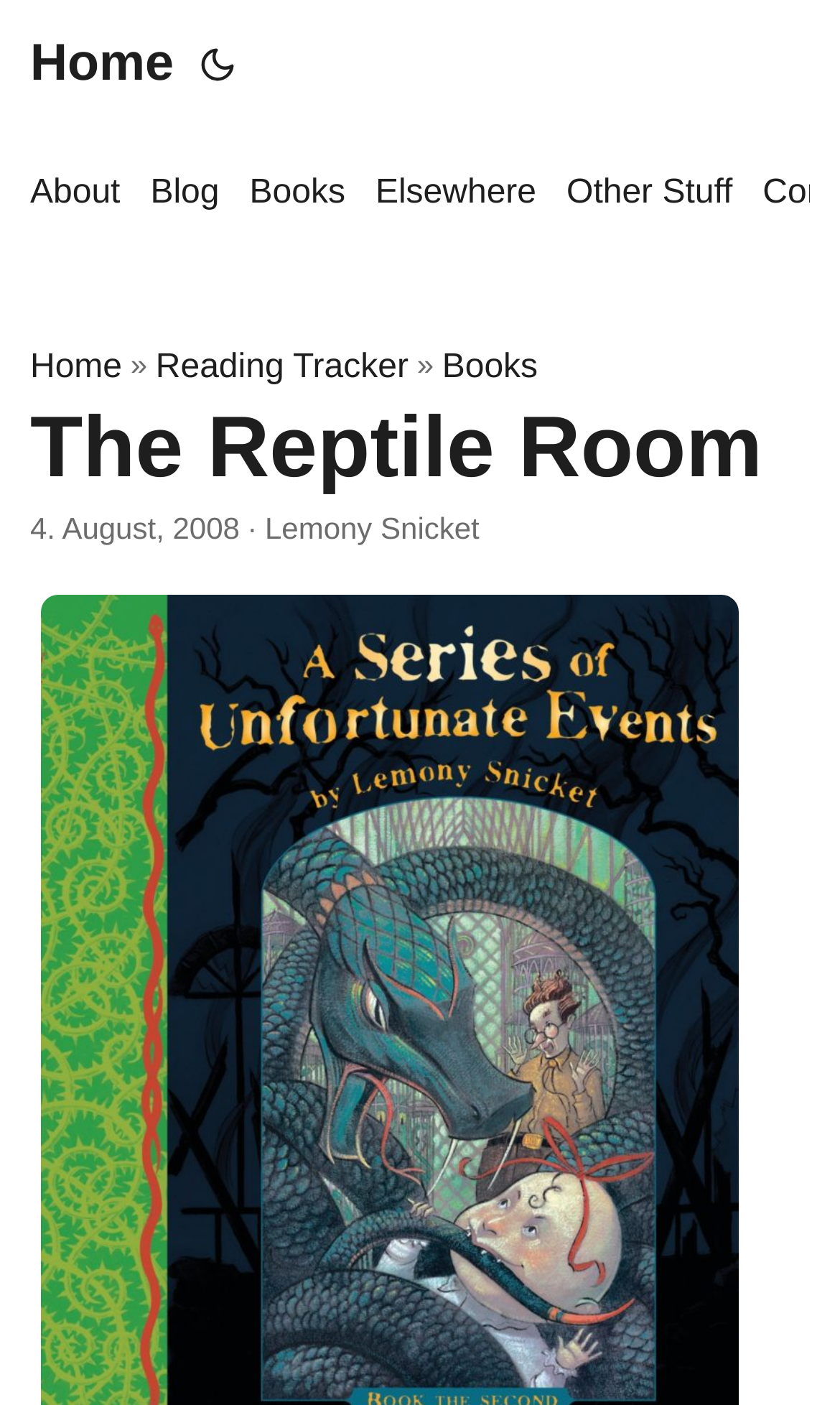Who is the author of the book?
Use the screenshot to answer the question with a single word or phrase.

Lemony Snicket